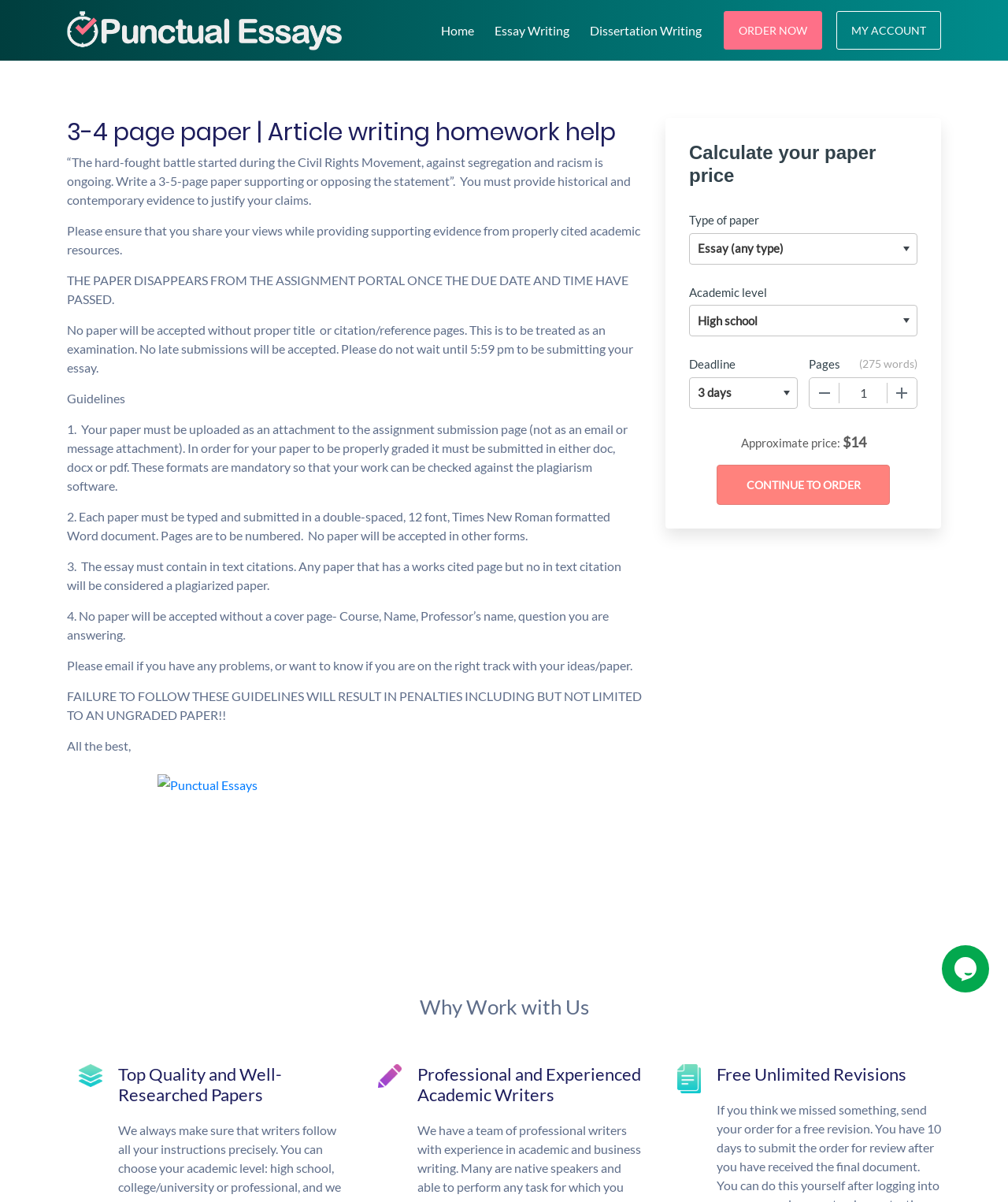Give an in-depth explanation of the webpage layout and content.

This webpage appears to be a homework help platform, specifically for article writing. At the top left corner, there is a logo of "Punctual Essays" accompanied by a navigation menu with links to "Home", "Essay Writing", "Dissertation Writing", "ORDER NOW", and "MY ACCOUNT". 

Below the navigation menu, there is a heading that reads "3-4 page paper | Article writing homework help". This is followed by a description of the assignment, which requires a 3-5 page paper supporting or opposing the statement "The hard-fought battle started during the Civil Rights Movement, against segregation and racism is ongoing." The description also provides guidelines for the paper, including the need for historical and contemporary evidence, proper citation, and a specific format.

The guidelines are listed in a series of numbered points, which cover topics such as file format, font, and spacing requirements, as well as the need for in-text citations and a cover page. There is also a warning that failure to follow these guidelines will result in penalties.

To the right of the guidelines, there is a section for calculating the price of the paper. This includes dropdown menus for selecting the type of paper, academic level, and deadline, as well as a field for entering the number of pages. The approximate price of the paper is displayed below this section.

At the bottom of the page, there are three sections highlighting the benefits of working with the platform, including top-quality papers, professional writers, and free unlimited revisions. There are also two chat widgets, one at the bottom right corner and another at the bottom center, which appear to be for customer support.

Overall, the webpage is focused on providing a platform for students to receive help with their article writing assignments, with a clear outline of the requirements and guidelines for the paper, as well as a pricing calculator and information about the benefits of using the service.